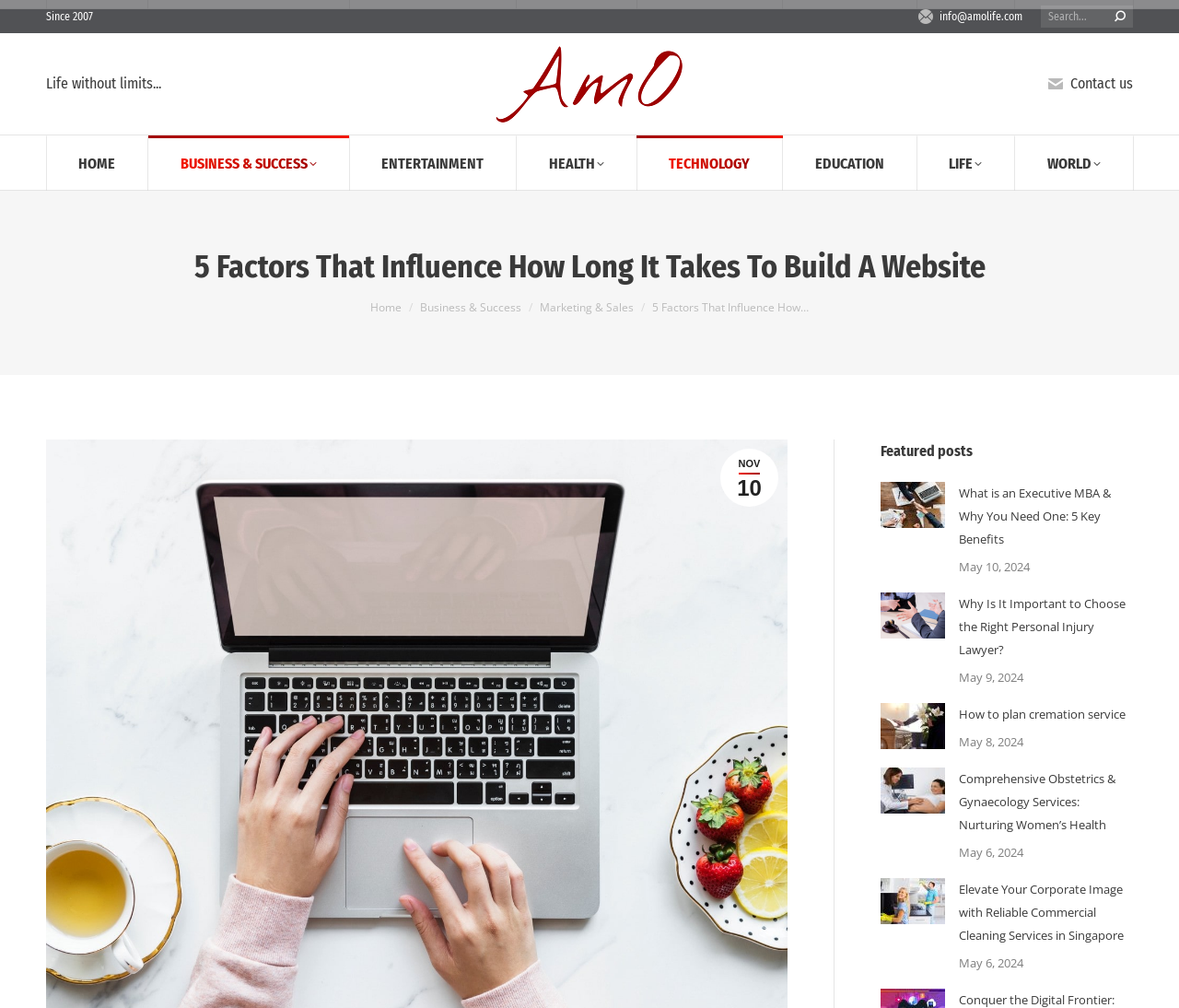Based on the image, please elaborate on the answer to the following question:
What is the website's tagline?

I found the website's tagline by looking at the StaticText element with the text 'Life without limits...' at coordinates [0.039, 0.074, 0.137, 0.091]. This text is likely to be the website's tagline as it is prominently displayed on the webpage.